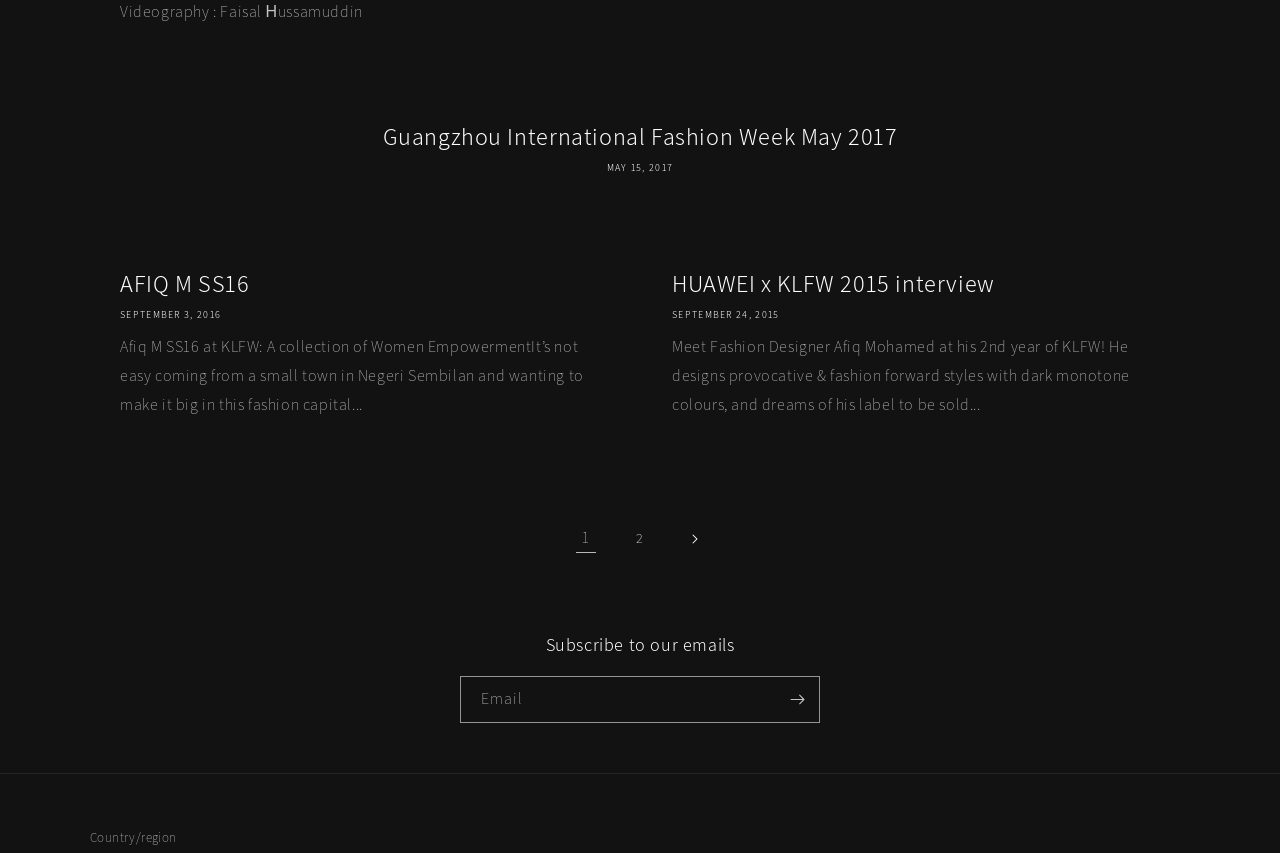Extract the bounding box coordinates for the described element: "HUAWEI x KLFW 2015 interview". The coordinates should be represented as four float numbers between 0 and 1: [left, top, right, bottom].

[0.525, 0.314, 0.906, 0.351]